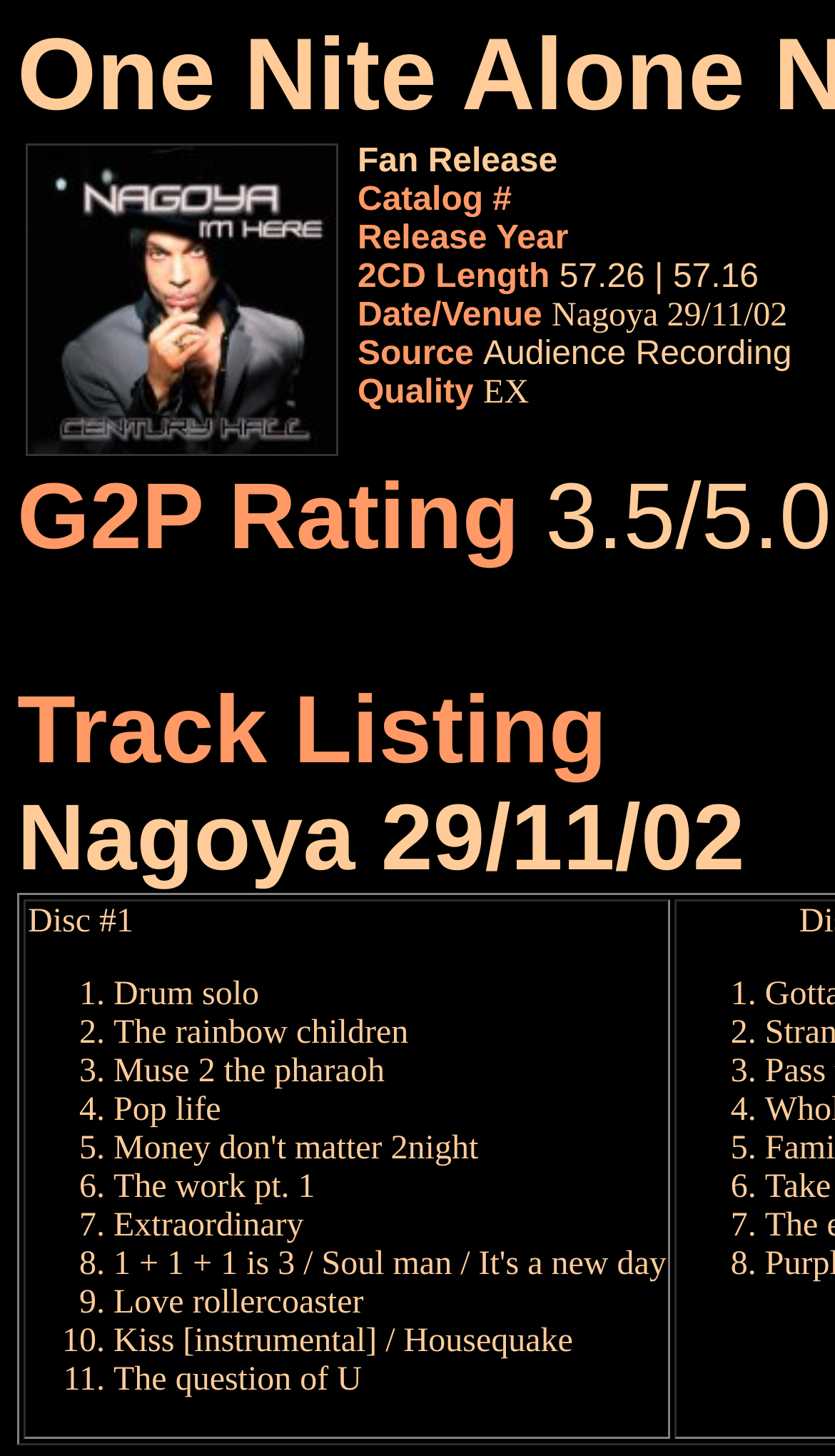How many tracks are in Disc #1? Refer to the image and provide a one-word or short phrase answer.

11